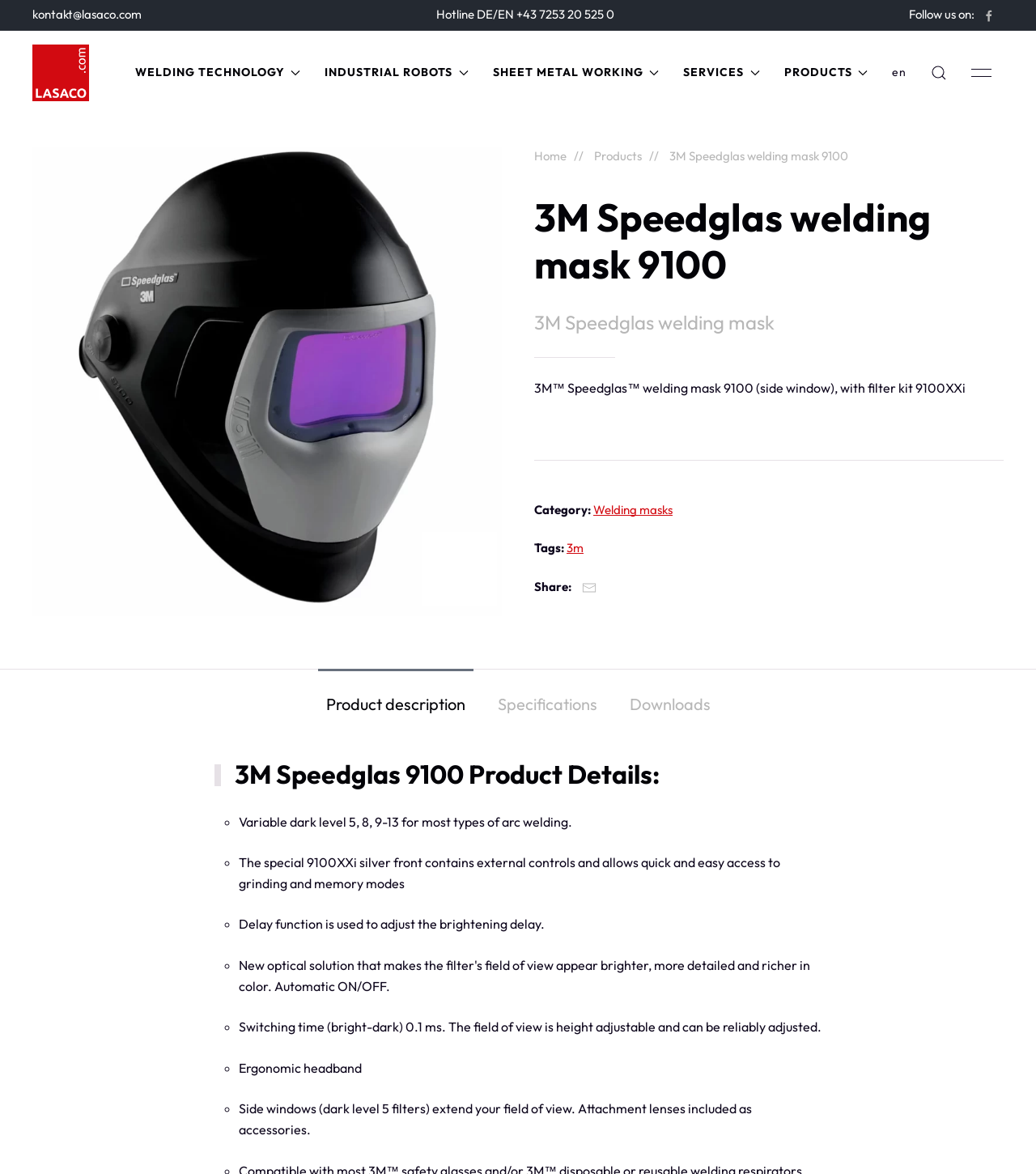Identify the bounding box coordinates of the specific part of the webpage to click to complete this instruction: "Click on the 'Lasaco' logo".

[0.031, 0.038, 0.086, 0.086]